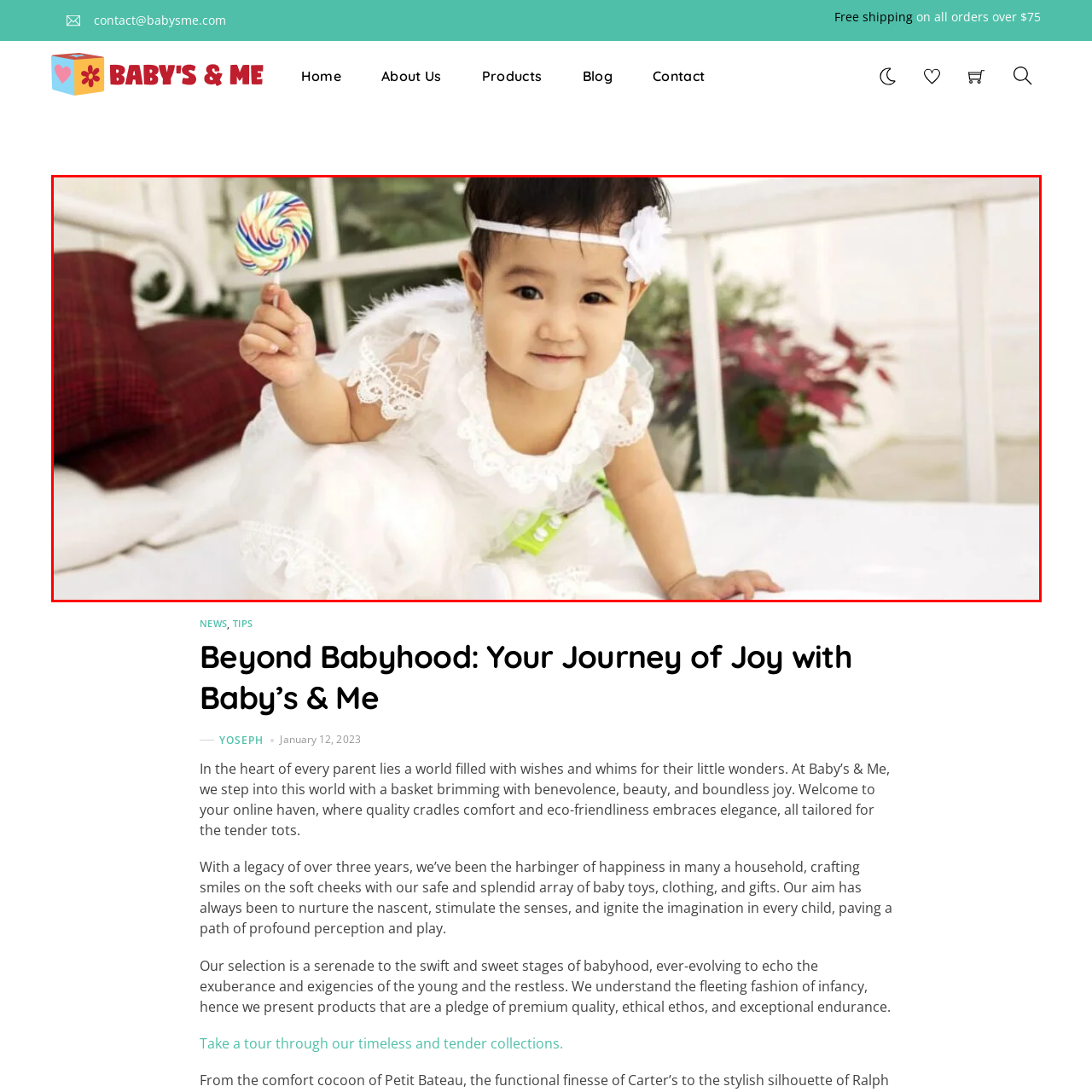Create a detailed description of the image enclosed by the red bounding box.

In a sunny, serene setting, a joyful young girl dressed in a beautiful white dress delights in the moment as she playfully poses with a colorful lollipop in her hand. Her adorable outfit, adorned with delicate lace accents, perfectly complements the innocence of her playful spirit. With a charming headband featuring a soft floral decoration, she exudes sheer cuteness. The background subtly showcases lush greenery, adding a touch of natural beauty to the scene. This enchanting moment captures the essence of childhood joy, fitting perfectly into the theme of "Beyond Babyhood: Your Journey of Joy with Baby’s & Me," a celebration of cherished memories and the delightful phases of growing up.